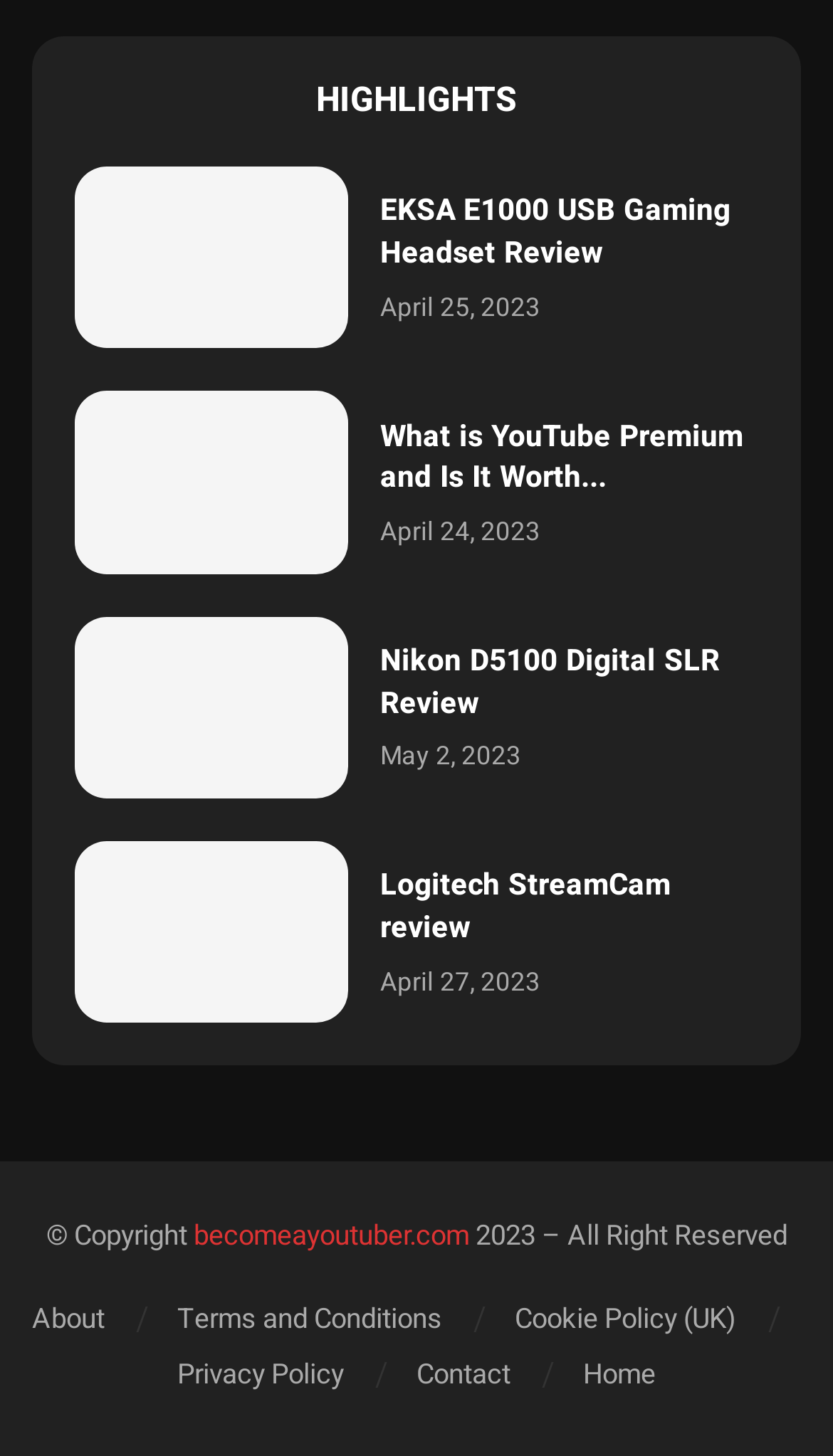Use a single word or phrase to answer this question: 
What is the name of the website?

becomeayoutuber.com